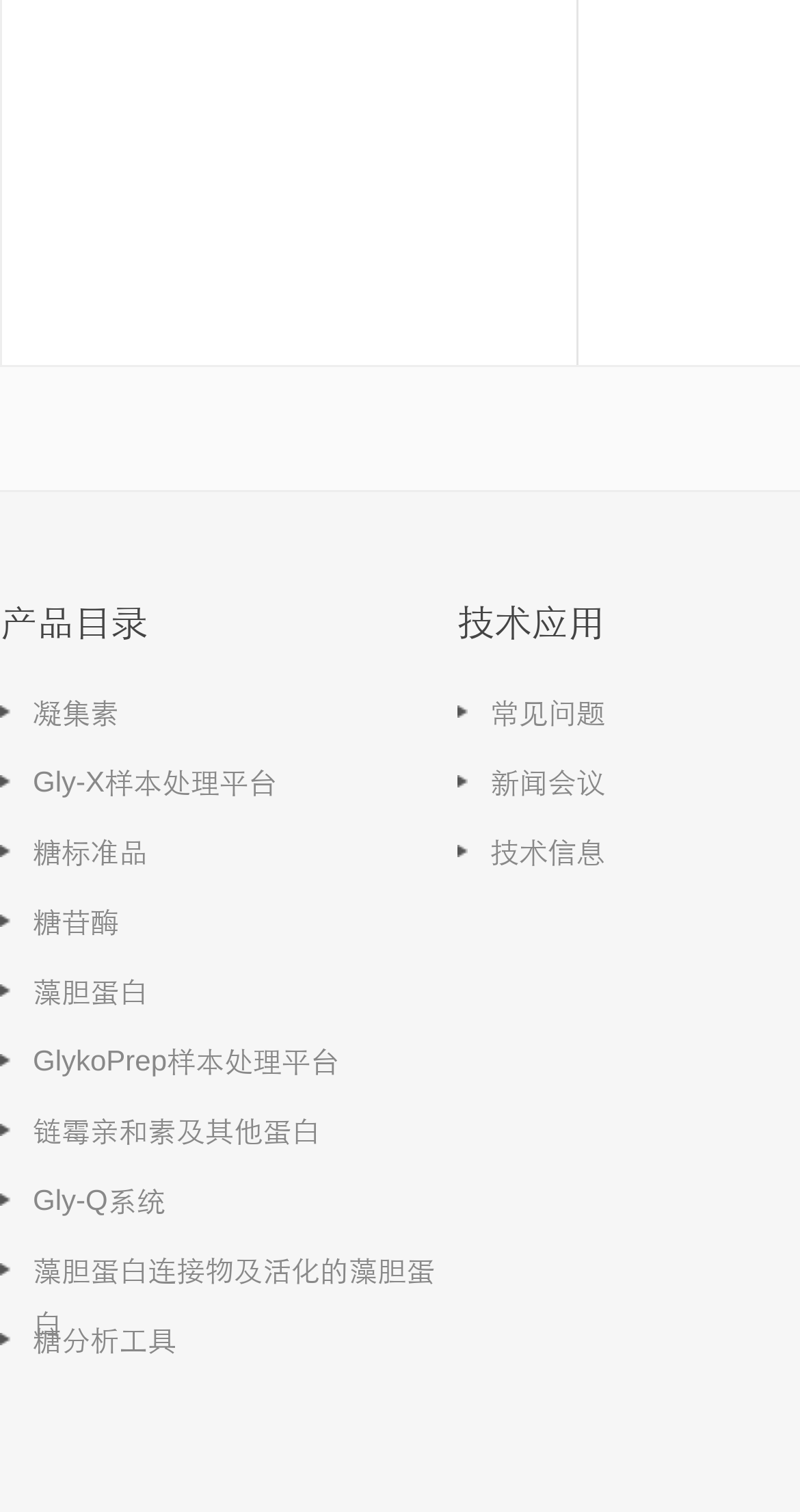Identify the bounding box coordinates for the element you need to click to achieve the following task: "check out 糖分析工具". The coordinates must be four float values ranging from 0 to 1, formatted as [left, top, right, bottom].

[0.0, 0.863, 0.572, 0.909]